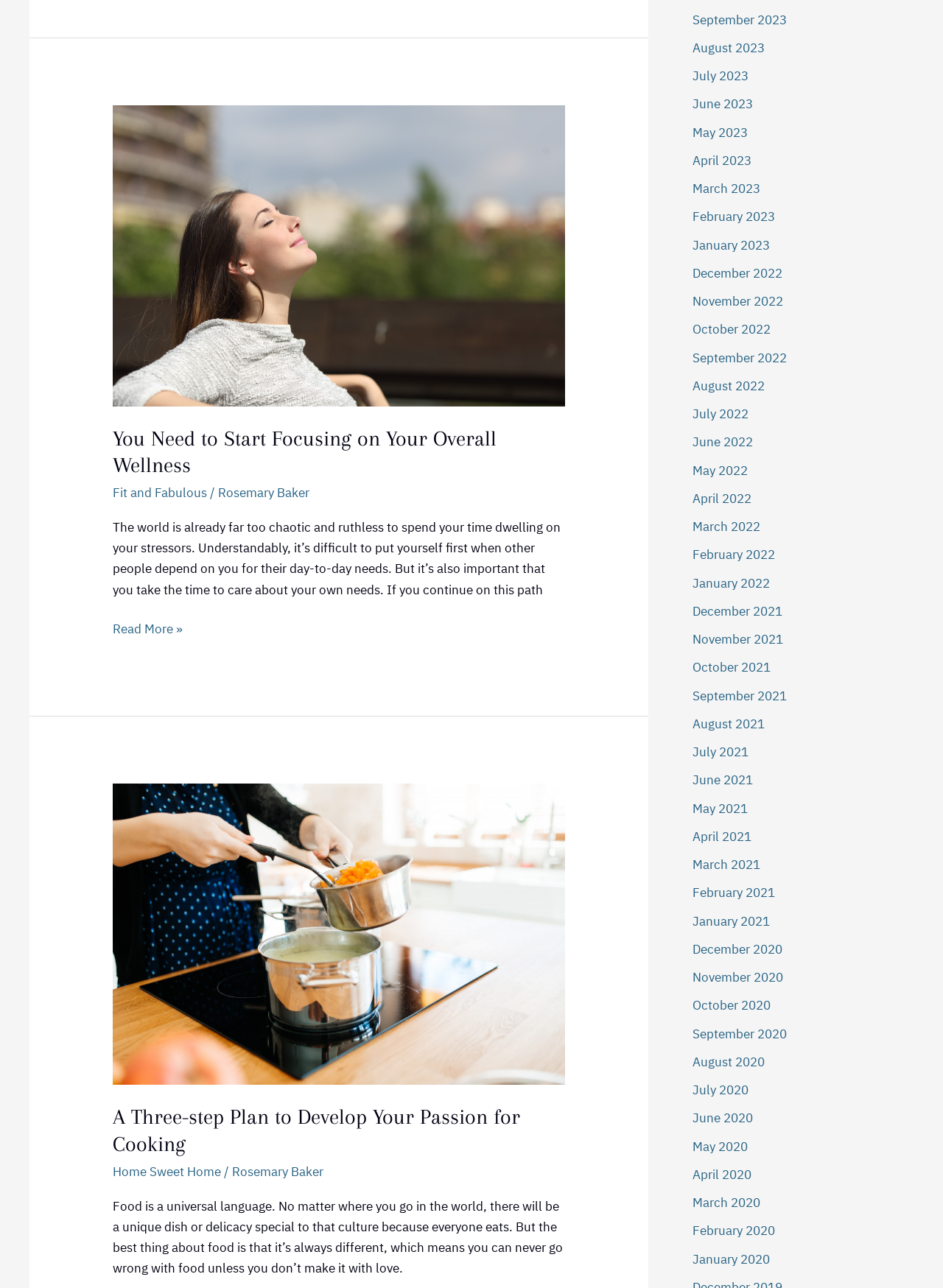Locate the bounding box coordinates of the area you need to click to fulfill this instruction: 'read the article about 'A Three-step Plan to Develop Your Passion for Cooking''. The coordinates must be in the form of four float numbers ranging from 0 to 1: [left, top, right, bottom].

[0.12, 0.857, 0.599, 0.899]